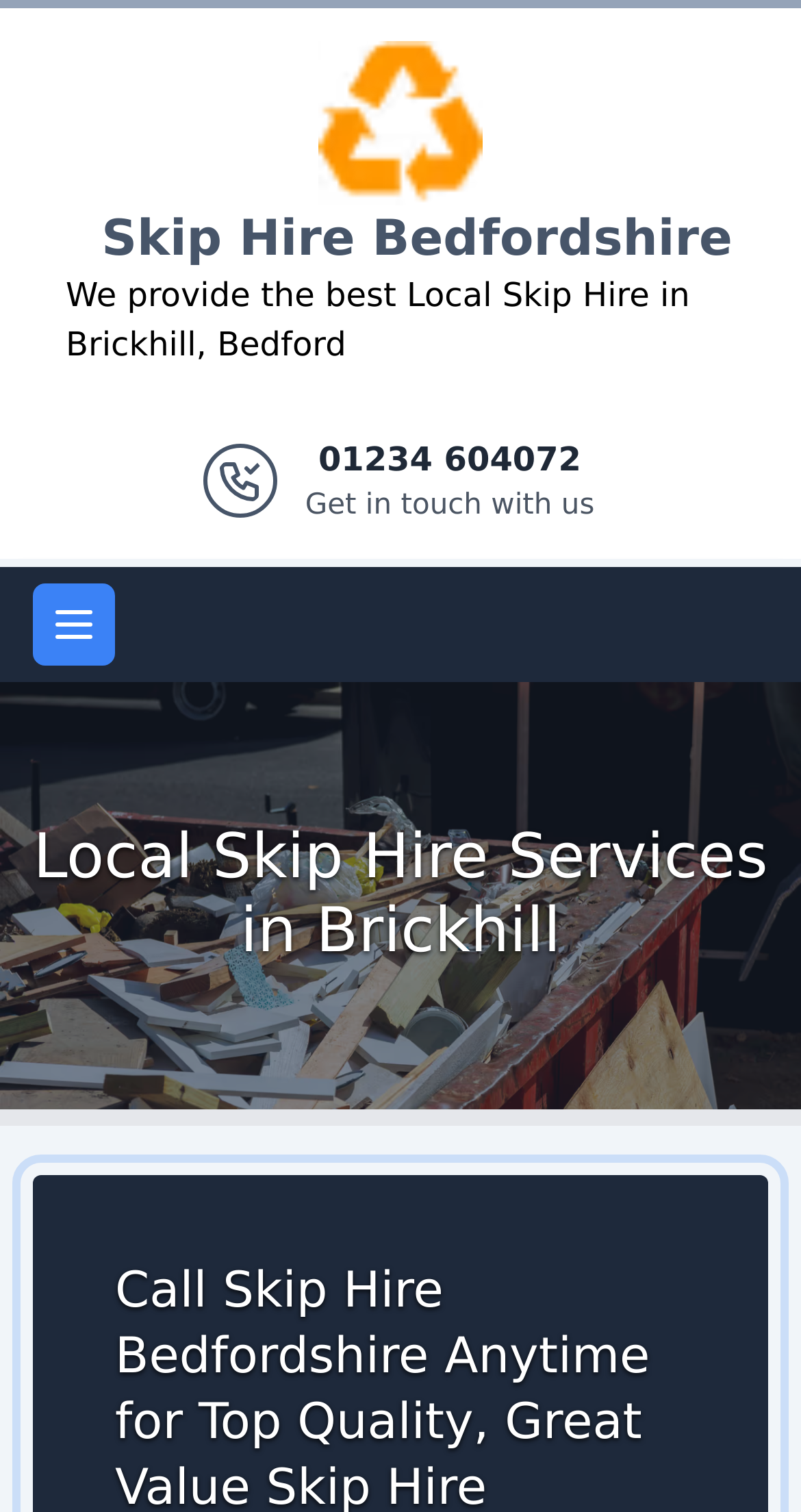Respond with a single word or phrase for the following question: 
What is the phone number to get in touch?

01234 604072